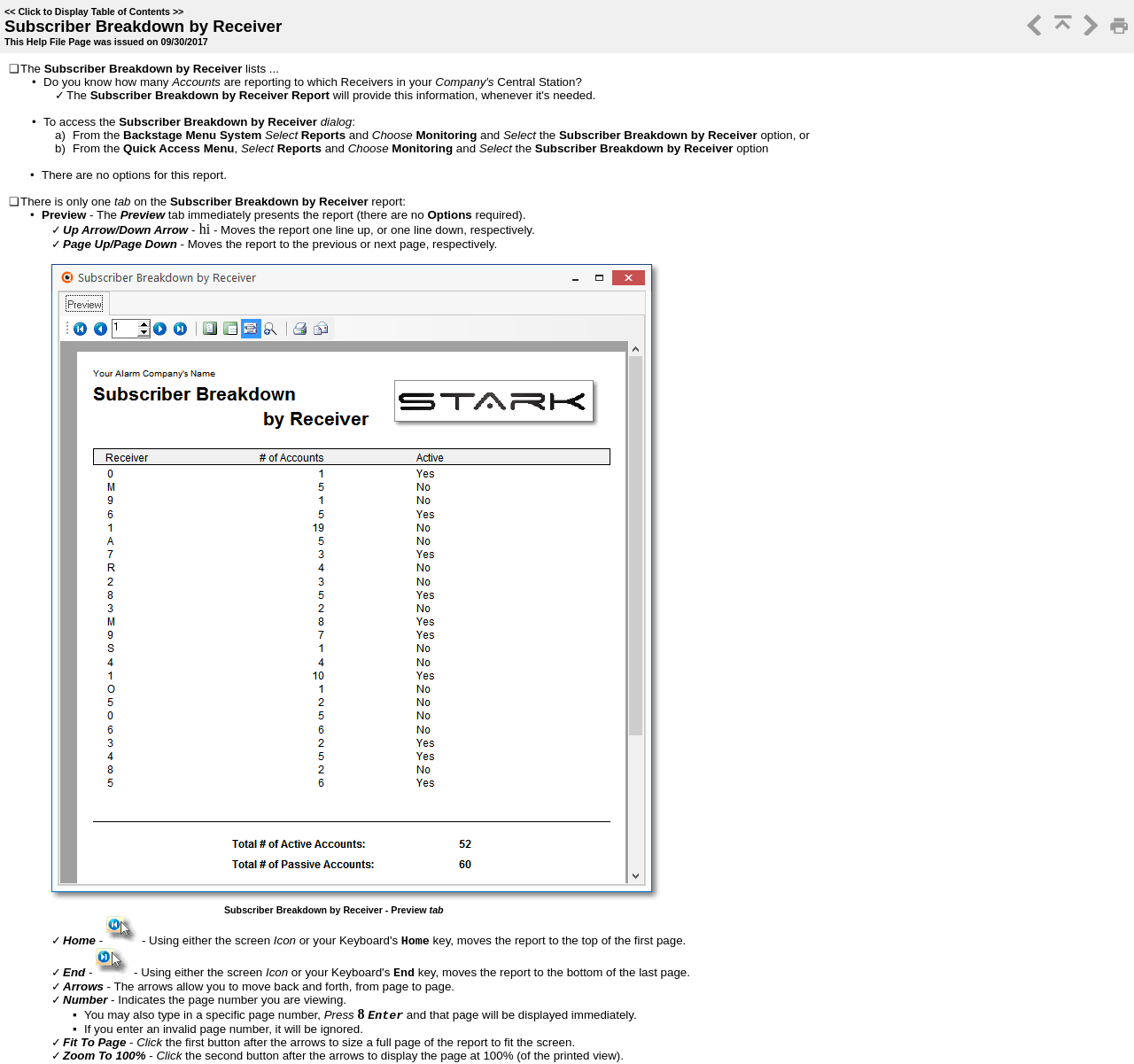What is the name of the report?
Please look at the screenshot and answer using one word or phrase.

Subscriber Breakdown by Receiver